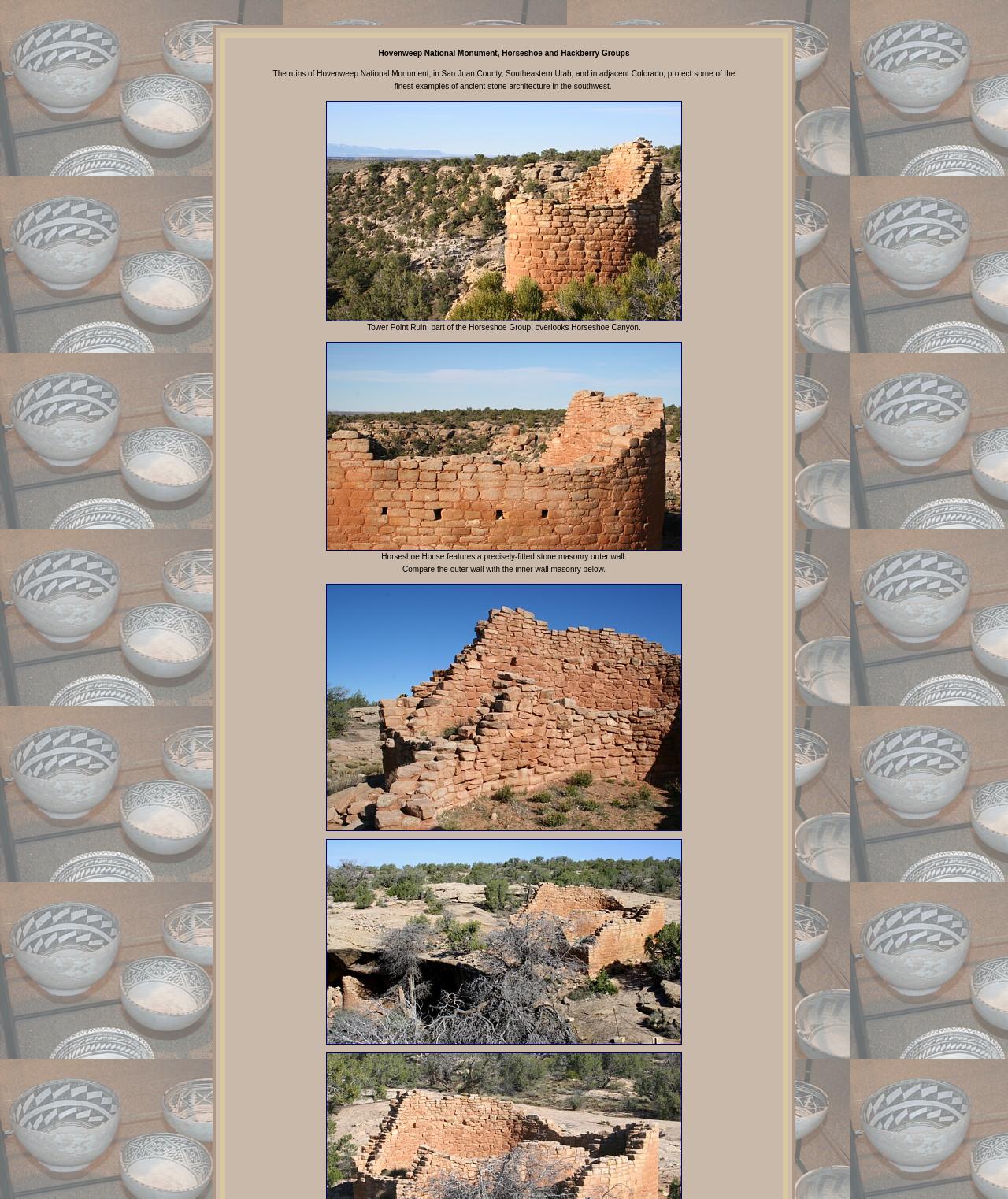Provide a comprehensive description of the webpage.

The webpage is about Hovenweep National Monument, specifically the Horseshoe and Hackberry Groups. At the top, there is a brief introduction to the monument, describing it as having some of the finest examples of ancient stone architecture in the southwest. 

Below the introduction, there is an image of Tower Point Ruin, part of the Horseshoe Group, which overlooks Horseshoe Canyon. To the right of this image, there is a link with the same description. 

Further down, there is another image of Horseshoe House, featuring a precisely-fitted stone masonry outer wall. Again, to the right of this image, there is a link with the same description. 

Below these images, there is a sentence comparing the outer wall with the inner wall masonry. 

Underneath, there are two more images of Hovenweep National Monument, Horseshoe and Hackberry Groups, each with a corresponding link to the right. These images are stacked on top of each other, with the top one slightly overlapping the bottom one.